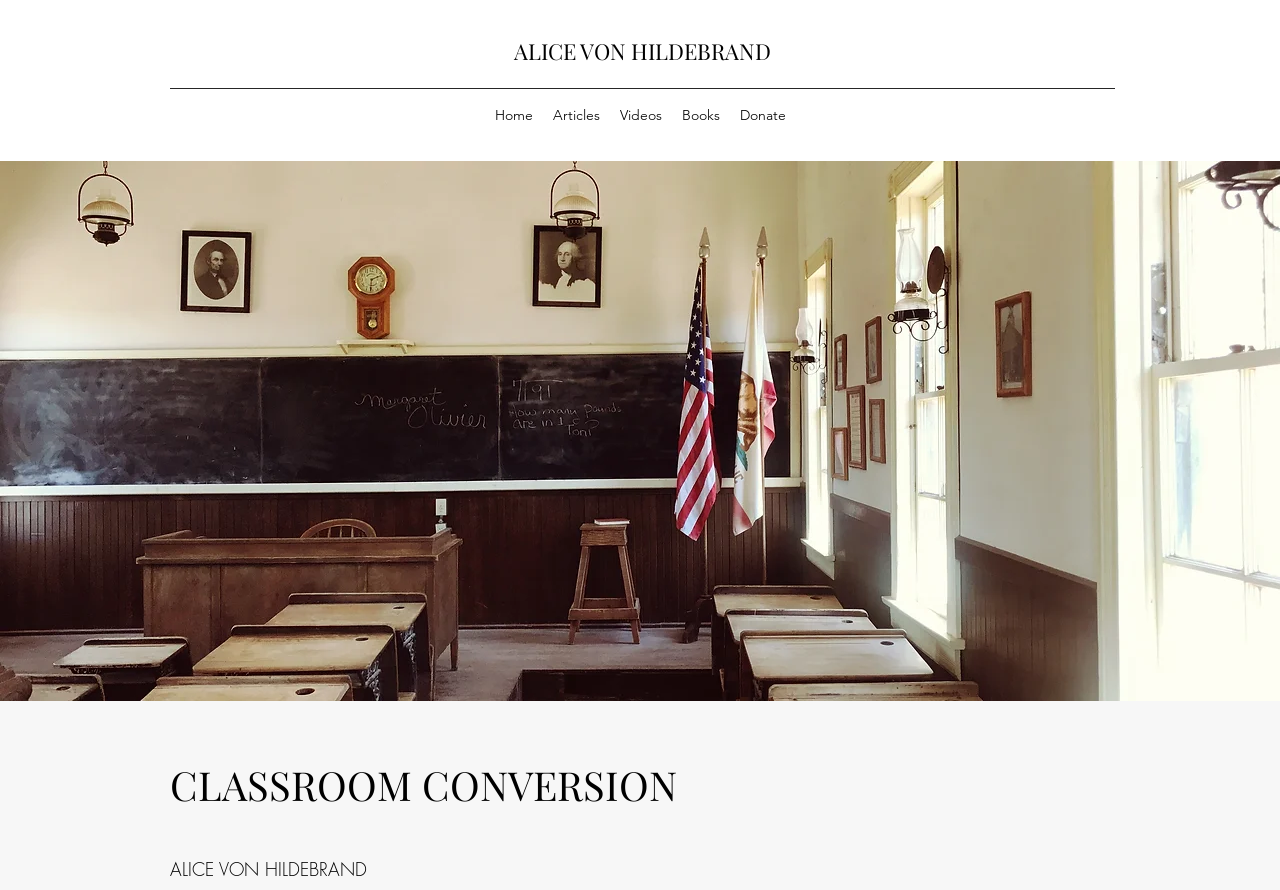Produce an elaborate caption capturing the essence of the webpage.

The webpage is about Alice von Hildebrand's "Classroom Conversion". At the top, there is a prominent heading with the author's name, "ALICE VON HILDEBRAND", which is also a clickable link. Below this, there is a navigation menu labeled "Site" that spans most of the width of the page. This menu contains five links: "Home", "Articles", "Videos", "Books", and "Donate", which are evenly spaced and aligned horizontally.

Further down the page, there is a large heading that reads "CLASSROOM CONVERSION", which takes up a significant portion of the page's width and is positioned near the bottom.